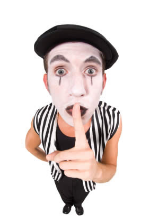Explain the content of the image in detail.

The image features a mime artist in a striking pose, conveying the universal gesture for "silence." The performer, clad in a black and white striped outfit and a black beret, has a stark white face with dramatic makeup, emphasizing wide eyes and a subtle expression of concentration. The mime's finger is raised to his lips, a classic symbol urging viewers to be quiet, which ties into the broader context of maintaining a hushed atmosphere, particularly relevant during delicate activities such as piano tuning. This visual representation encapsulates the importance of silence, enhancing the surrounding discussion about quietness while a piano is being tuned to achieve optimal results.